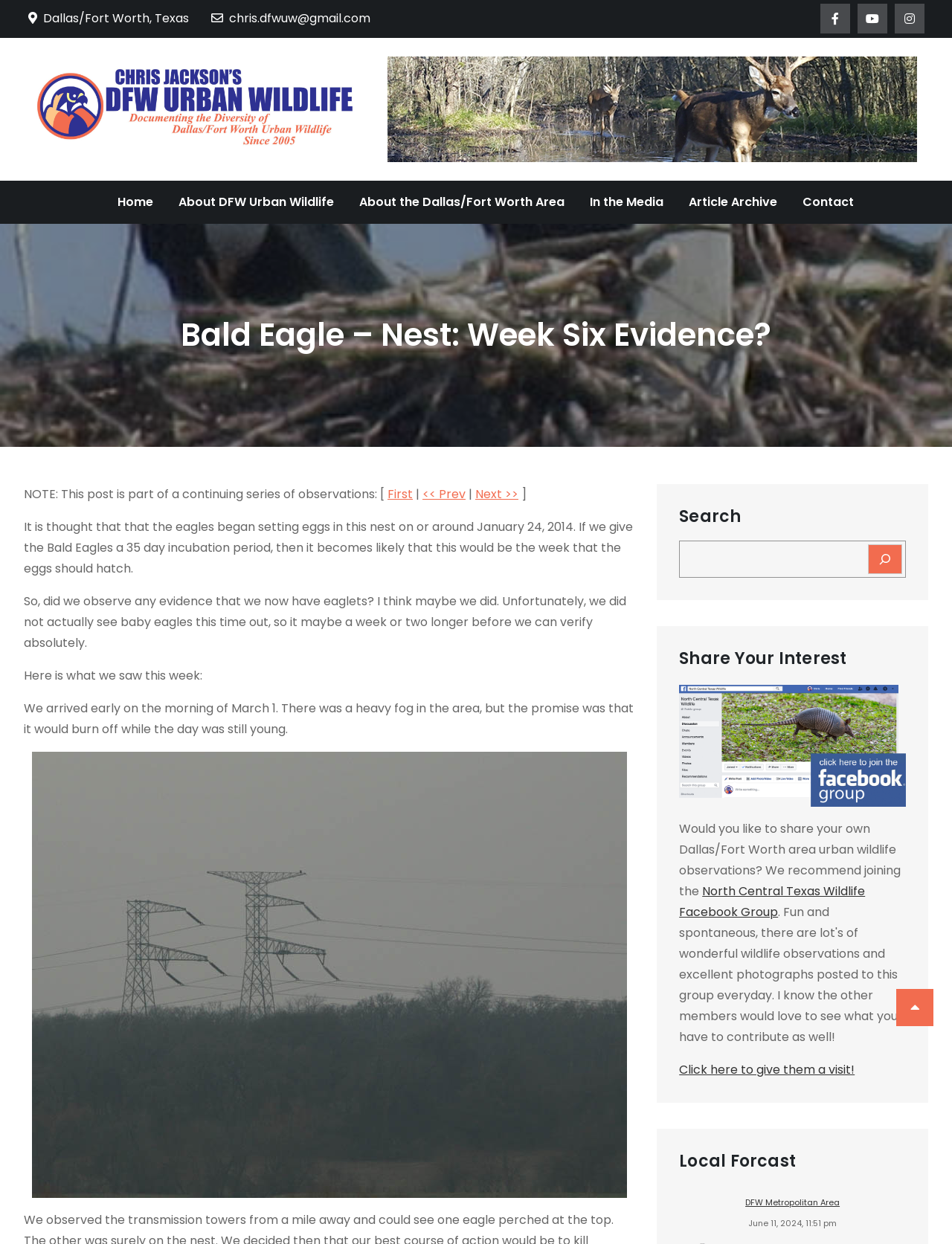Using the webpage screenshot, find the UI element described by Impressum & Haftungsausschluss. Provide the bounding box coordinates in the format (top-left x, top-left y, bottom-right x, bottom-right y), ensuring all values are floating point numbers between 0 and 1.

None